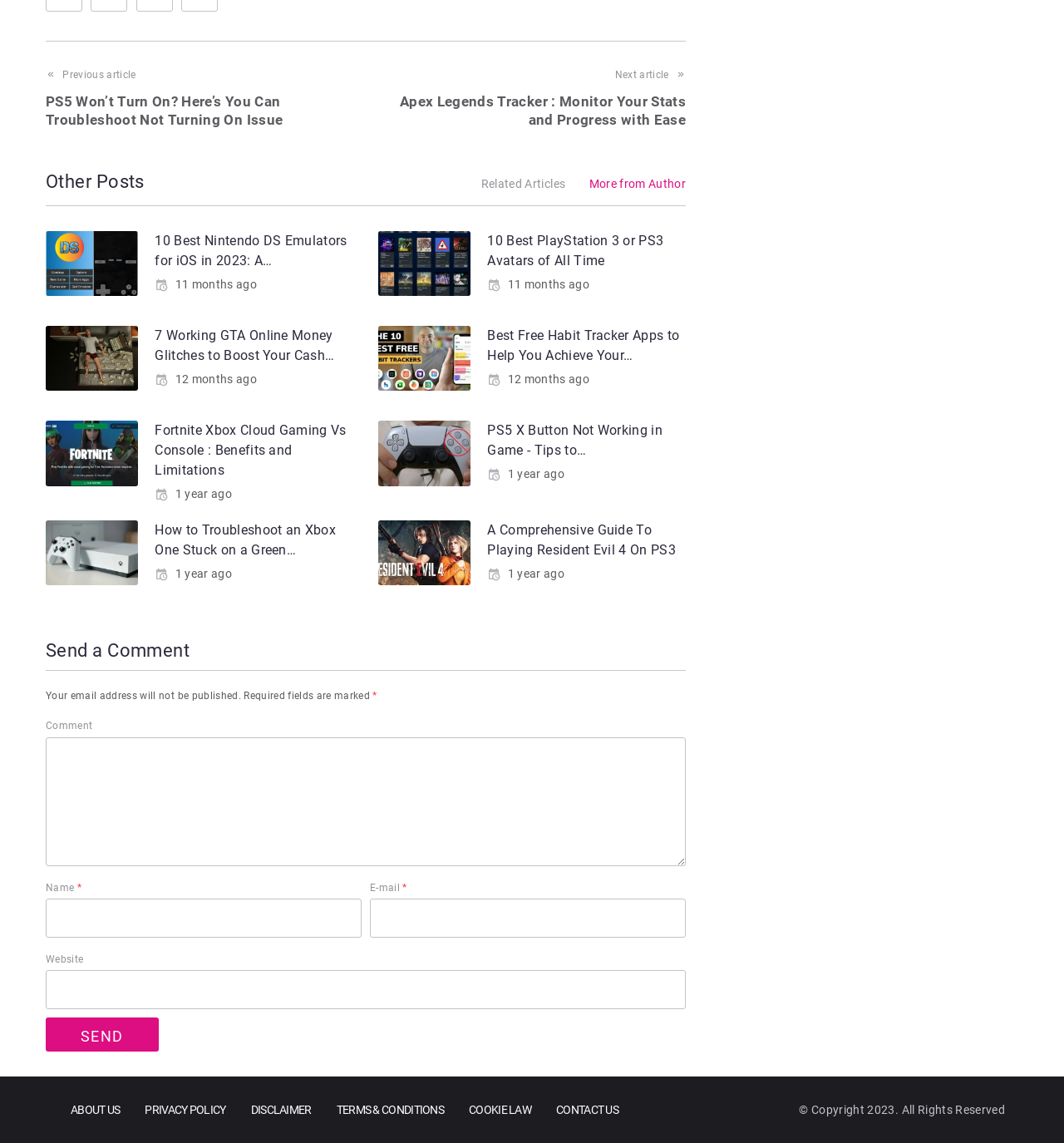What is the title of the first article?
Deliver a detailed and extensive answer to the question.

I determined the title of the first article by looking at the heading element inside the first article element, which has a bounding box coordinate of [0.146, 0.202, 0.332, 0.237]. The text content of this heading element is '10 Best Nintendo DS Emulators for iOS in 2023'.